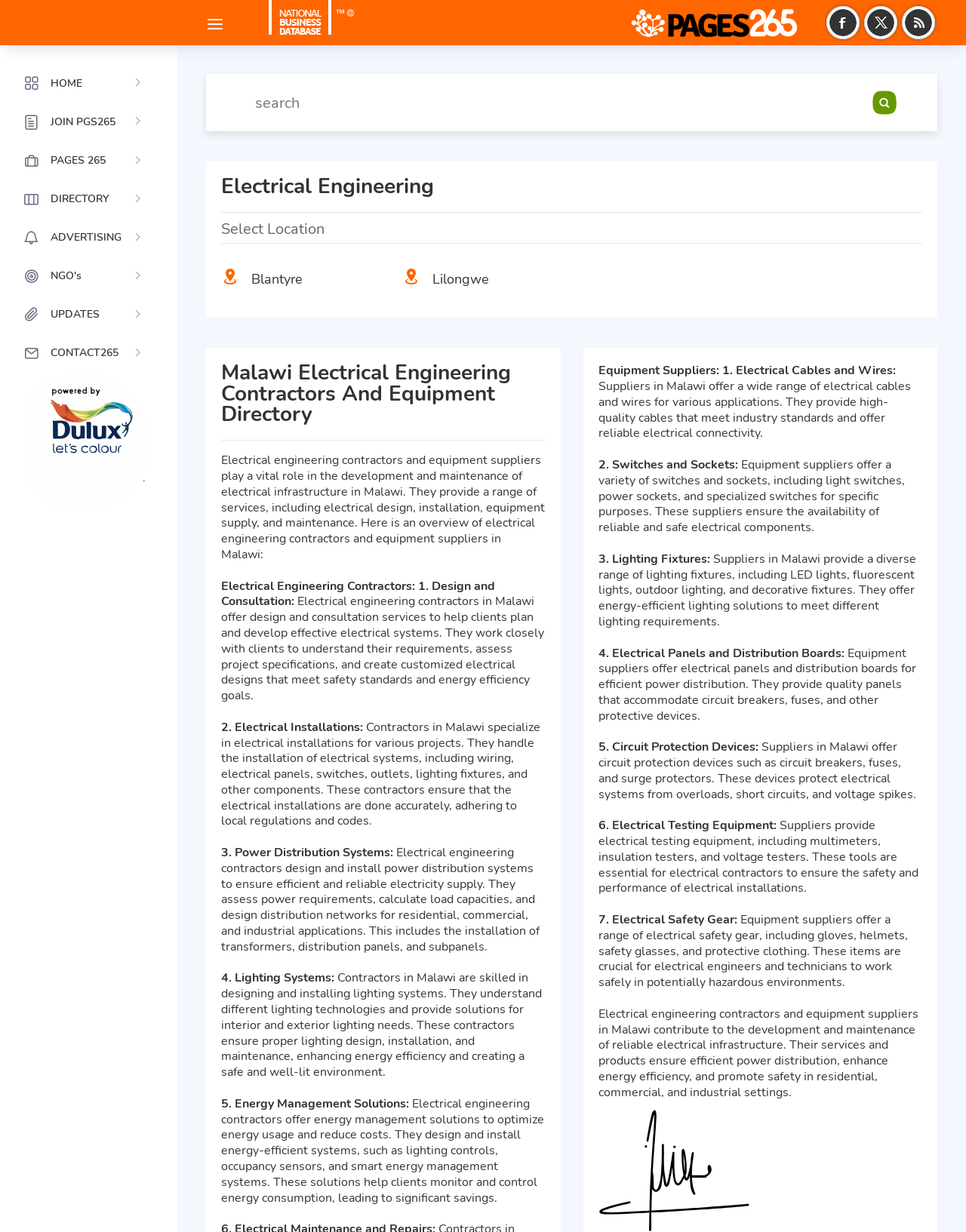What type of electrical cables and wires are supplied in Malawi?
Your answer should be a single word or phrase derived from the screenshot.

high-quality cables